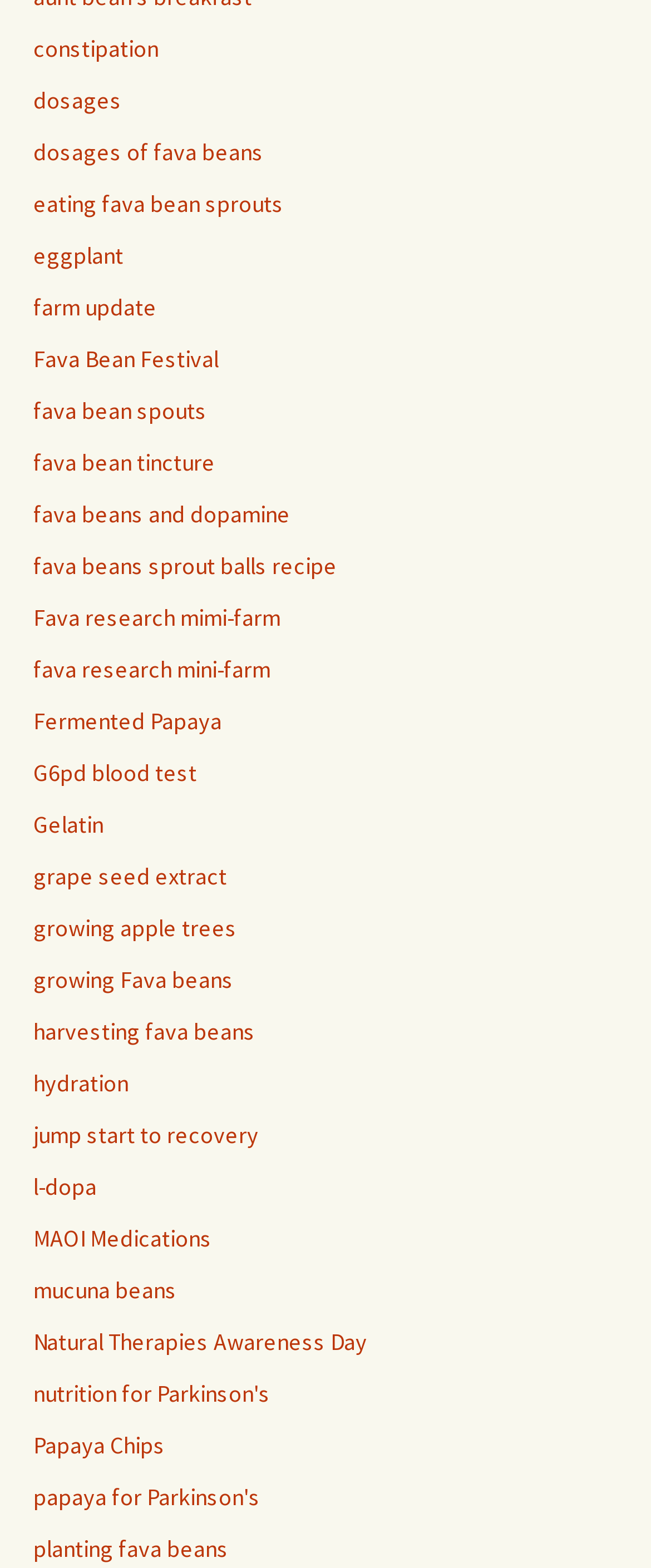Respond to the question below with a concise word or phrase:
How many links are related to fava beans?

At least 10